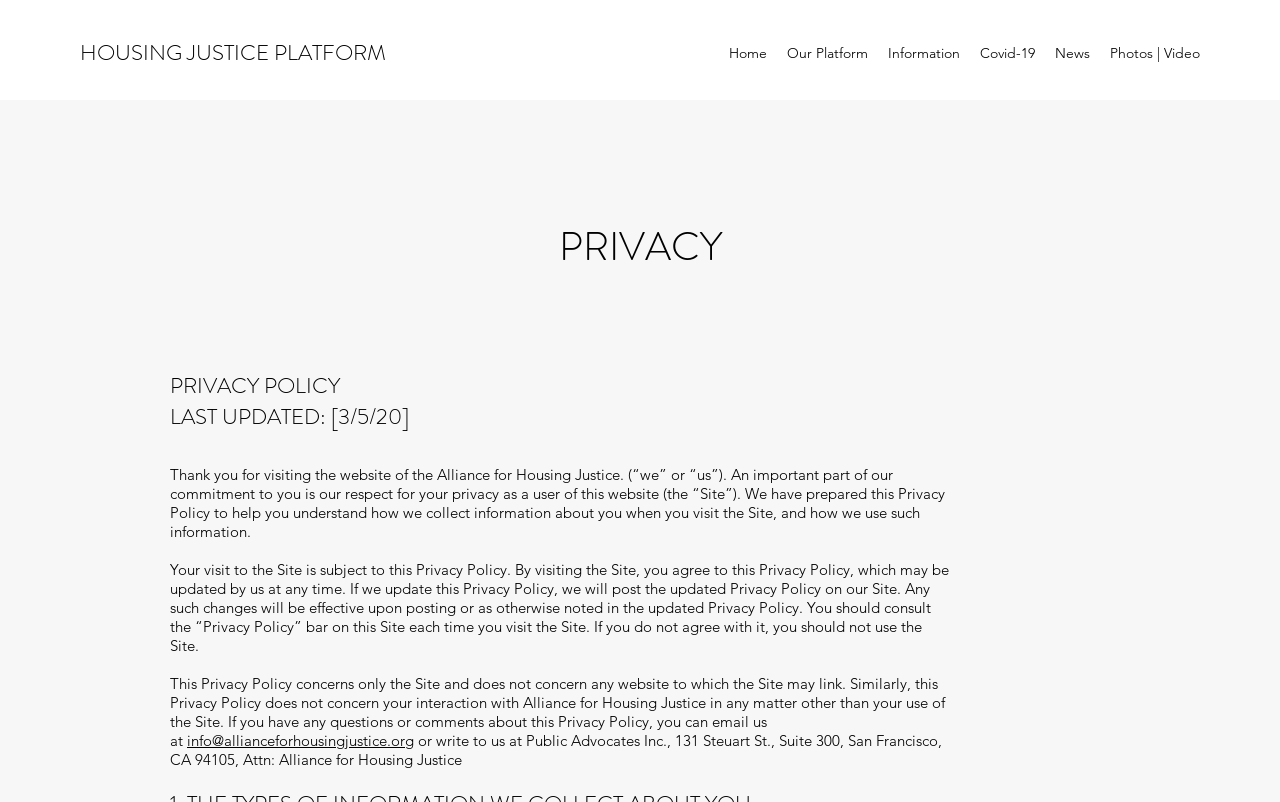Specify the bounding box coordinates of the area to click in order to execute this command: 'Contact via email'. The coordinates should consist of four float numbers ranging from 0 to 1, and should be formatted as [left, top, right, bottom].

[0.146, 0.912, 0.323, 0.935]